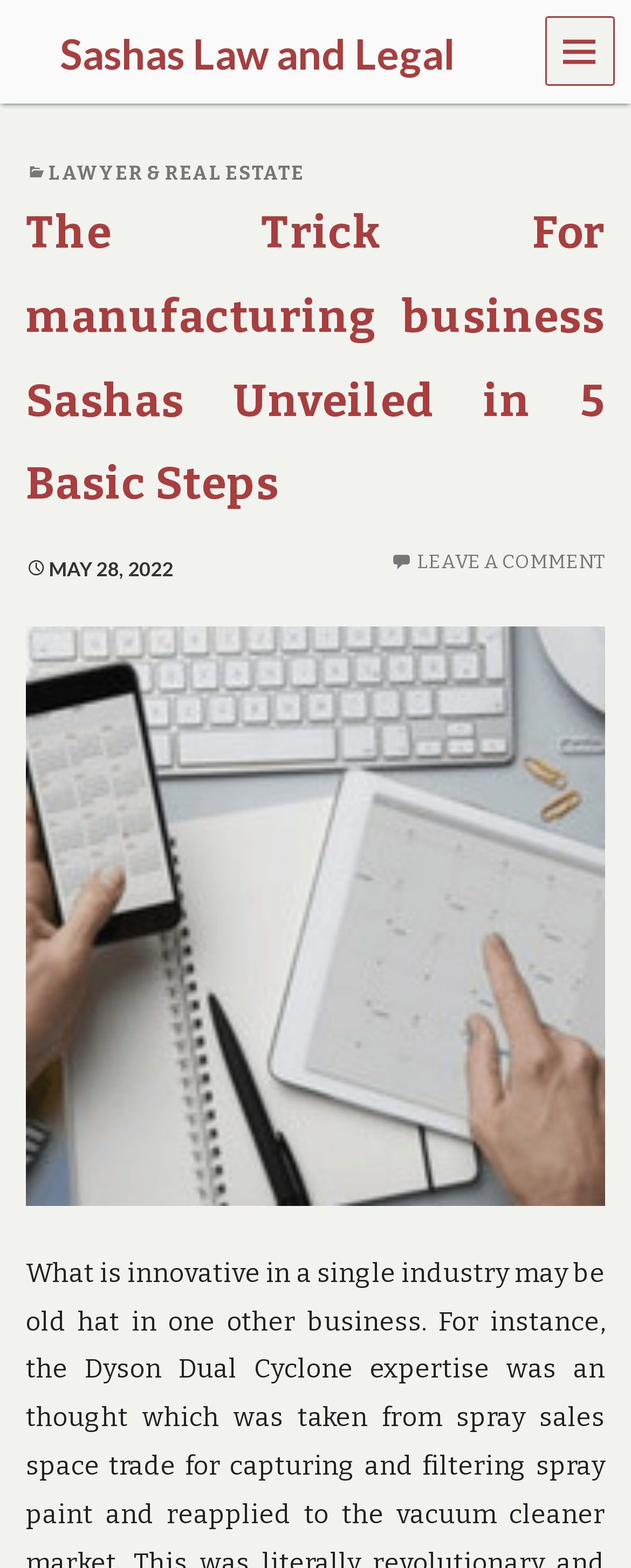What is the topic of the article?
Please provide a comprehensive answer based on the contents of the image.

I found this answer by examining the heading element with the text 'The Trick For manufacturing business Sashas Unveiled in 5 Basic Steps' which suggests that the article is about manufacturing business.